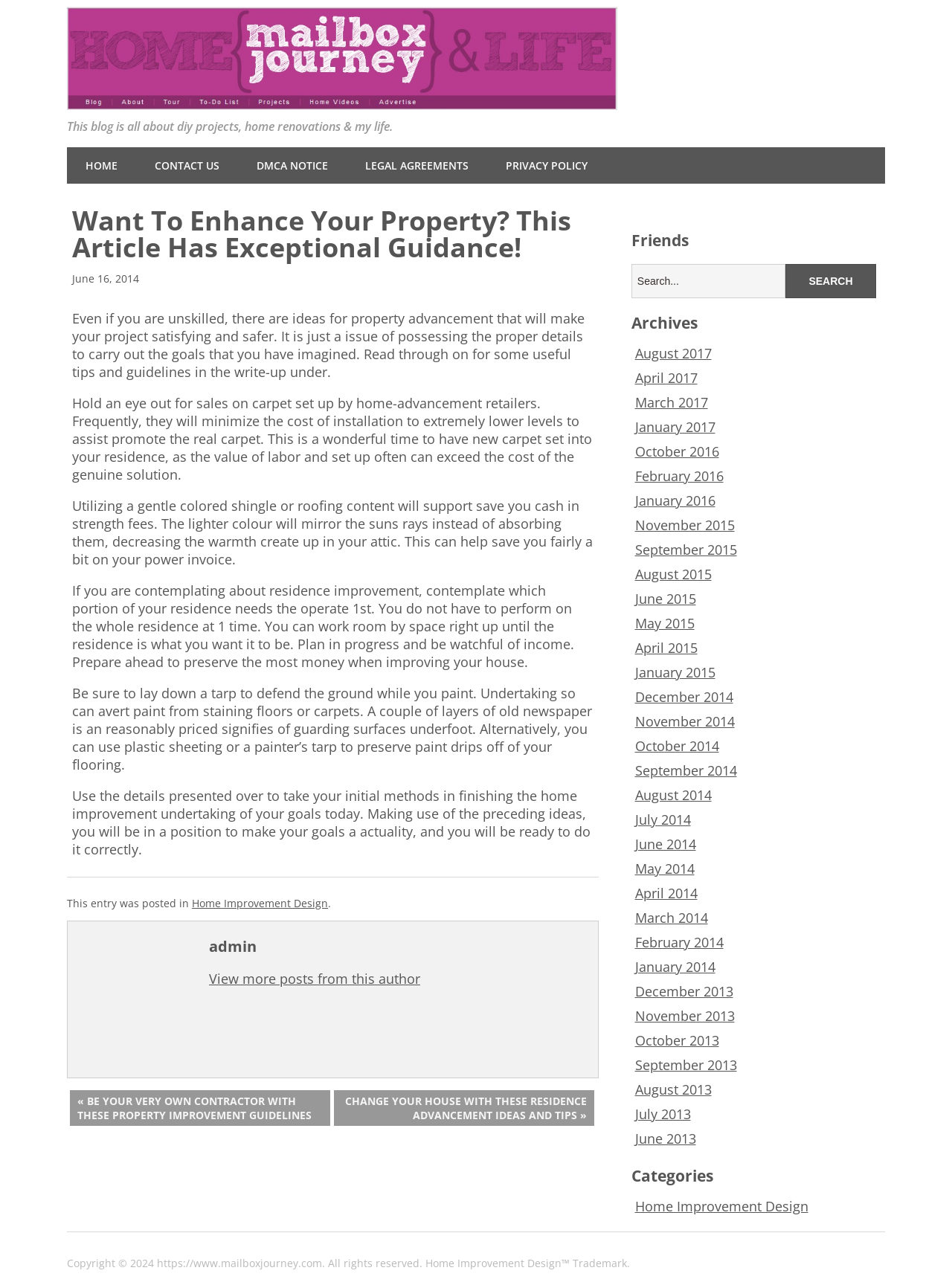Can you provide the bounding box coordinates for the element that should be clicked to implement the instruction: "Click on the 'HOME' link"?

[0.07, 0.115, 0.143, 0.143]